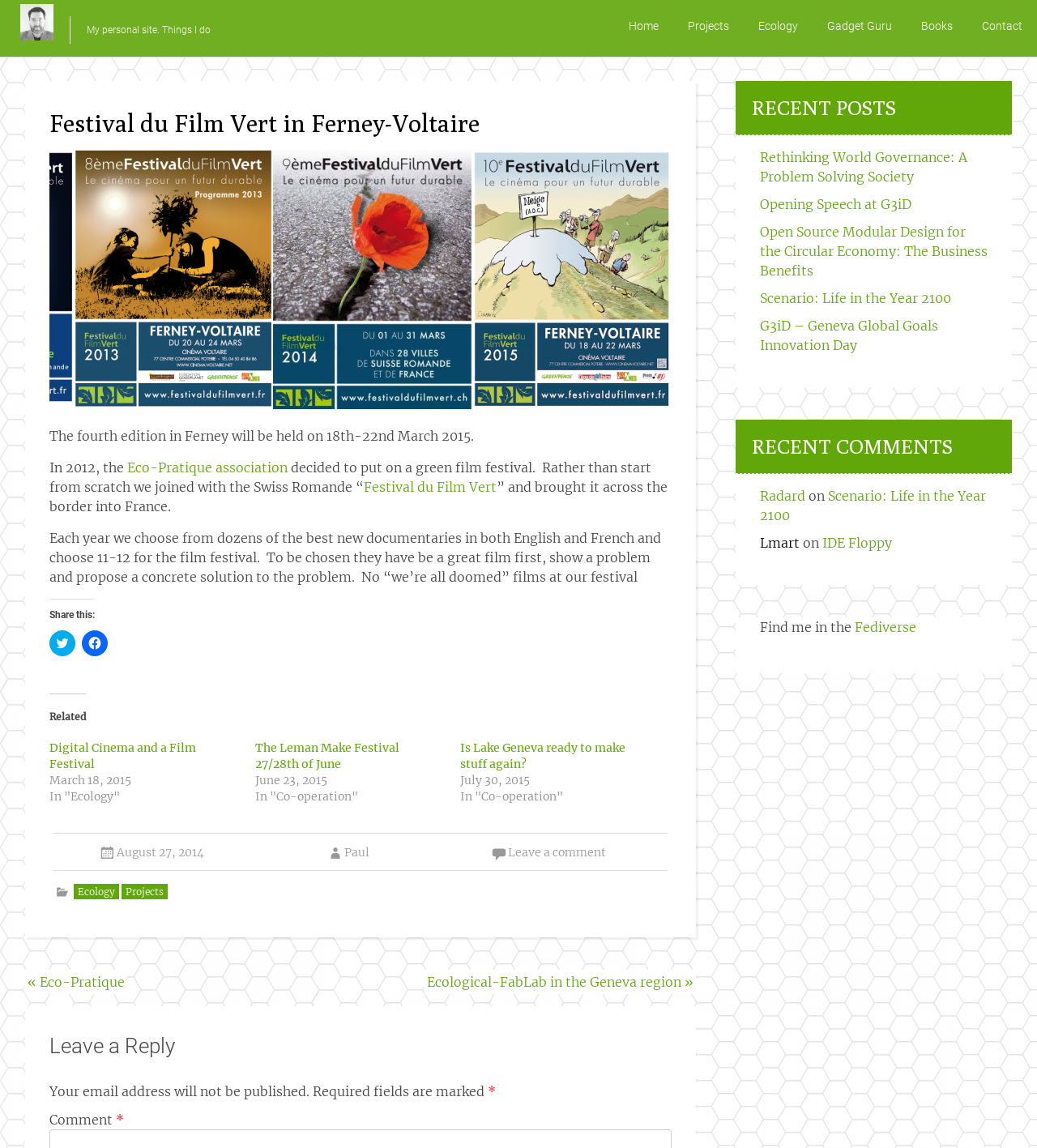Determine the bounding box coordinates of the clickable element necessary to fulfill the instruction: "Click on the 'Ecology' link". Provide the coordinates as four float numbers within the 0 to 1 range, i.e., [left, top, right, bottom].

[0.717, 0.0, 0.784, 0.046]